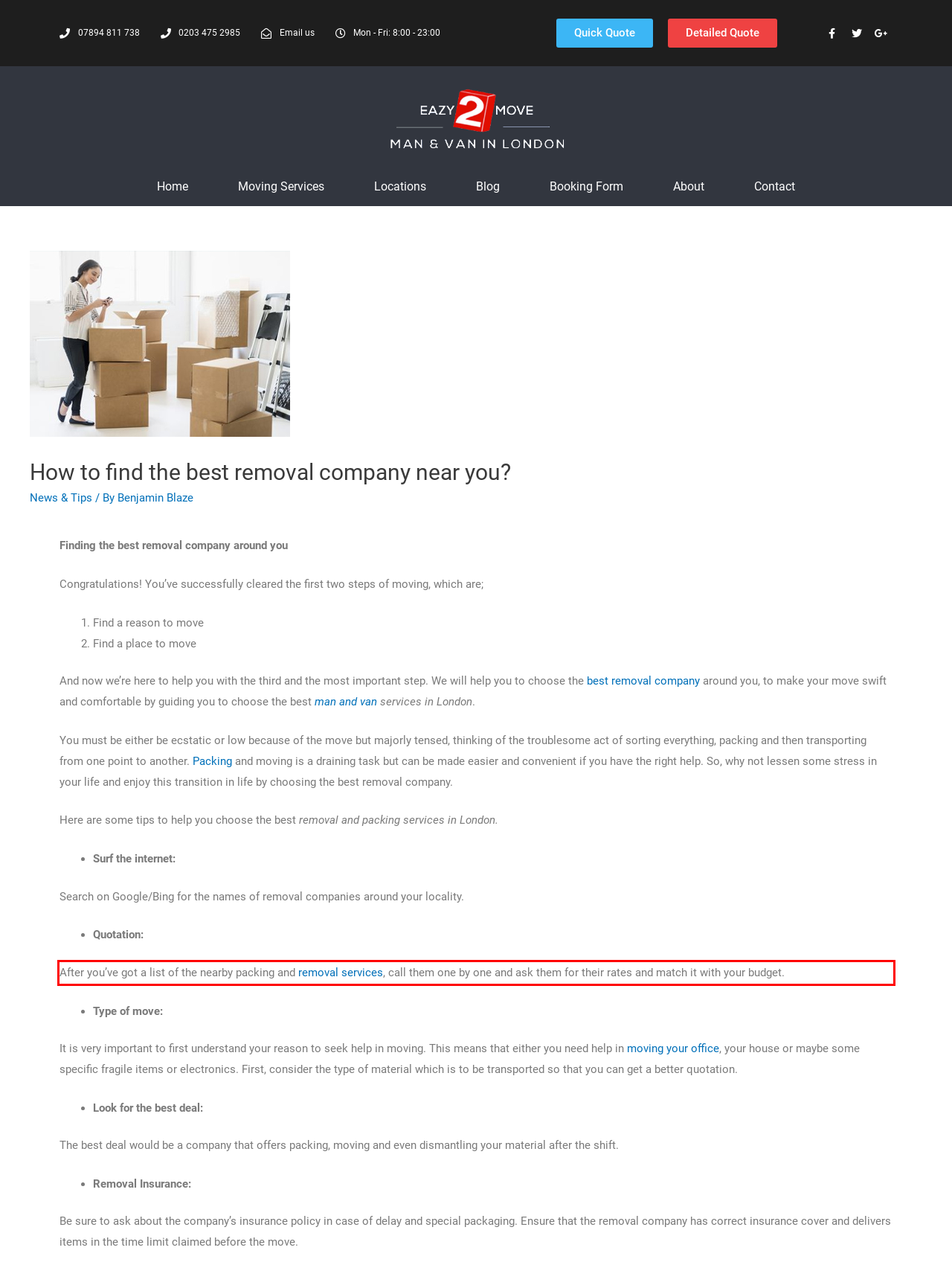Identify the text inside the red bounding box on the provided webpage screenshot by performing OCR.

After you’ve got a list of the nearby packing and removal services, call them one by one and ask them for their rates and match it with your budget.